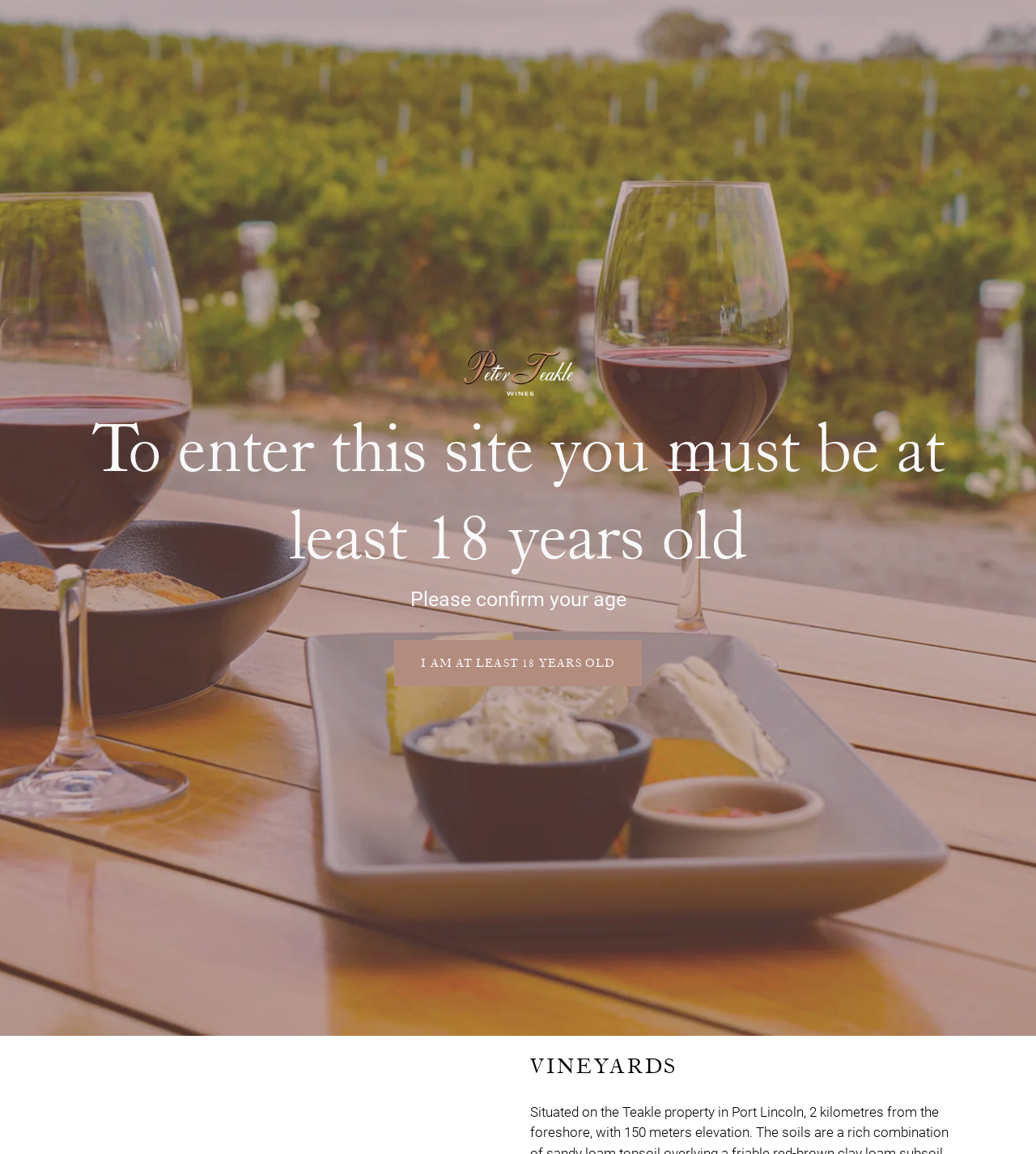Extract the main heading from the webpage content.

2023 Late Harvest Semillon